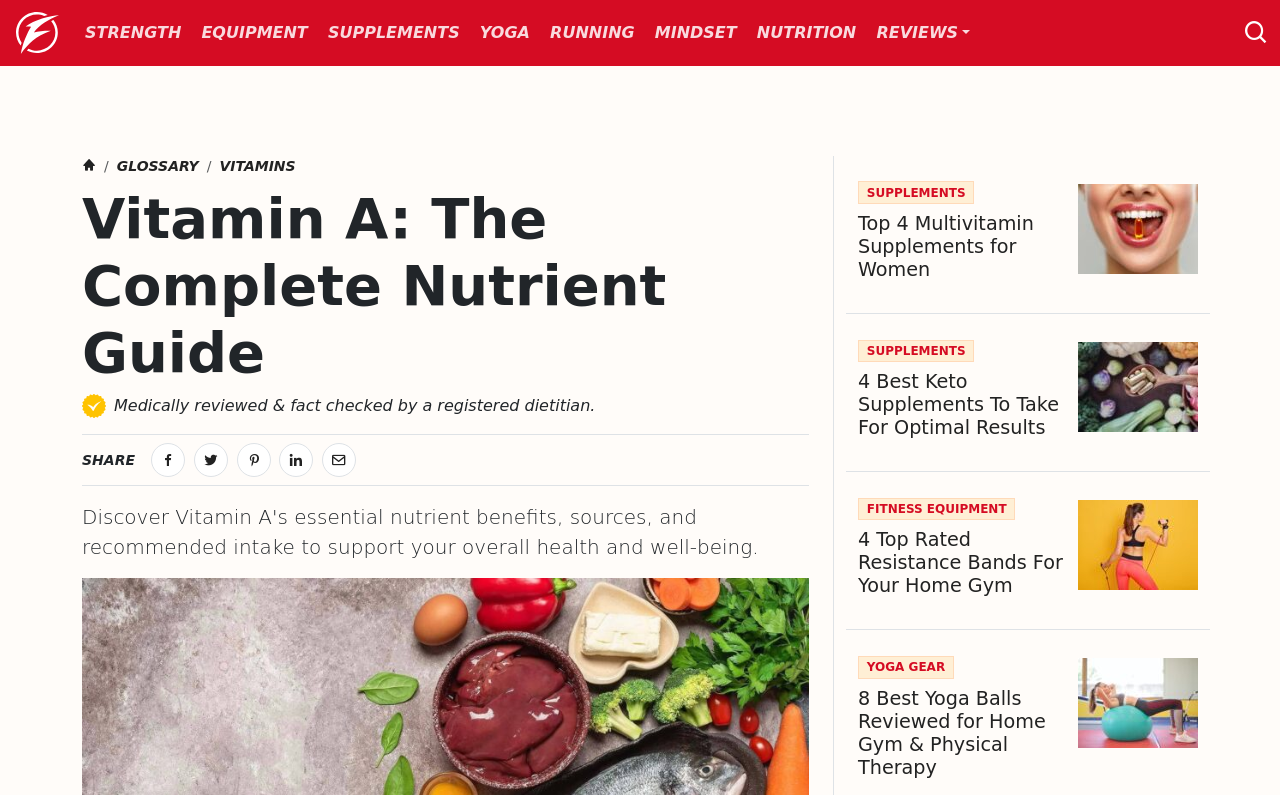What is the function of the links in the 'breadcrumbs' navigation?
Can you give a detailed and elaborate answer to the question?

The links in the 'breadcrumbs' navigation, such as 'Home', 'GLOSSARY', 'VITAMINS', and 'VITAMIN A', seem to be designed to allow users to navigate to related pages or categories within the website, providing a hierarchical structure for the content.